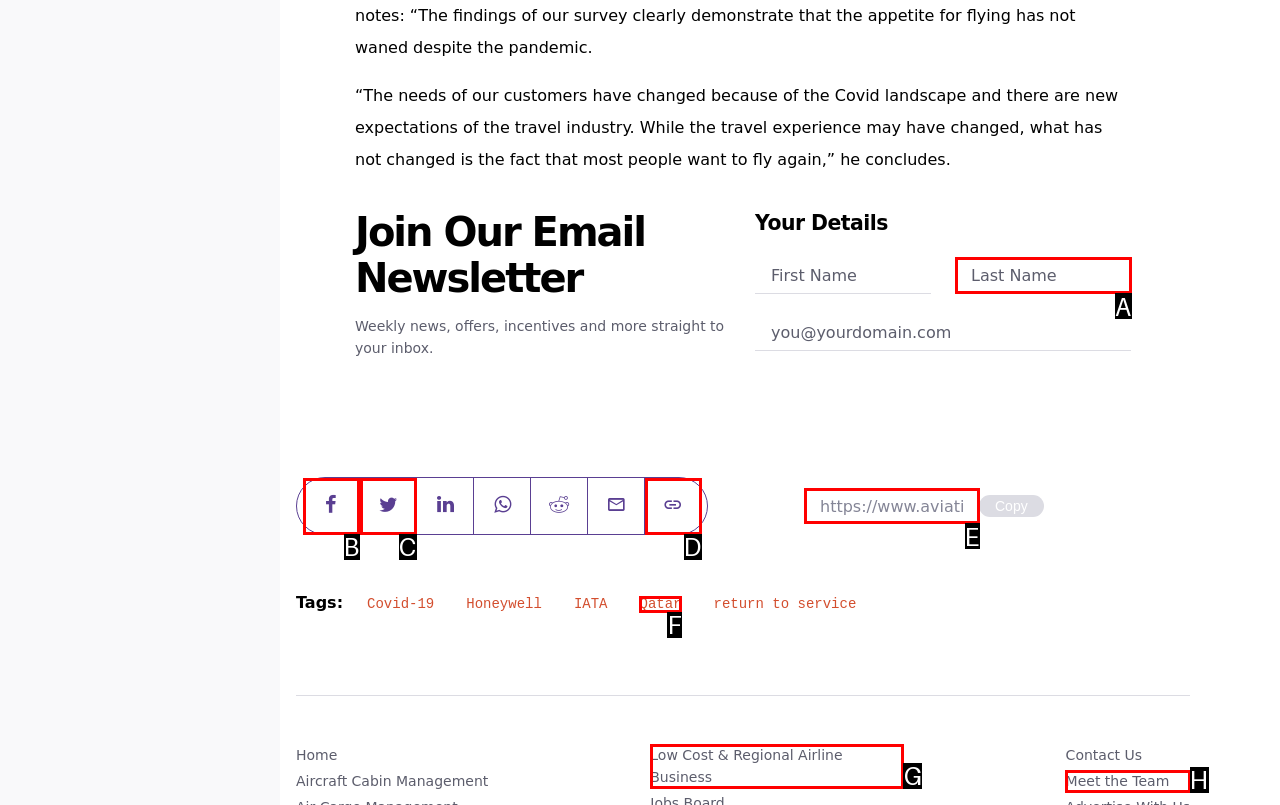Identify the option that corresponds to the description: title="Copy link" 
Provide the letter of the matching option from the available choices directly.

D